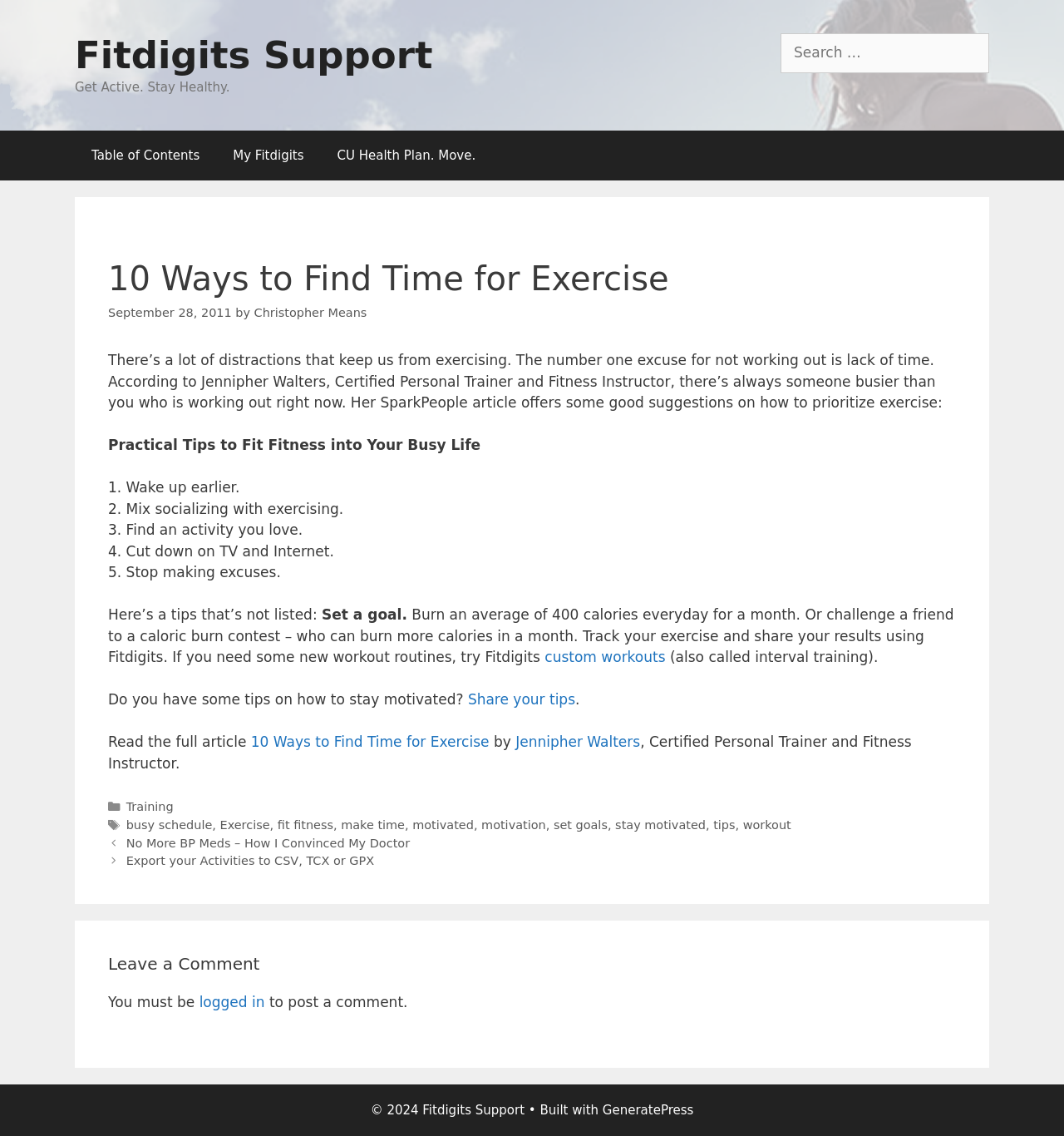How many links are there in the 'Posts' navigation section?
Please give a detailed and thorough answer to the question, covering all relevant points.

I counted the number of links in the 'Posts' navigation section, which are 'No More BP Meds – How I Convinced My Doctor' and 'Export your Activities to CSV, TCX or GPX', so there are 2 links.